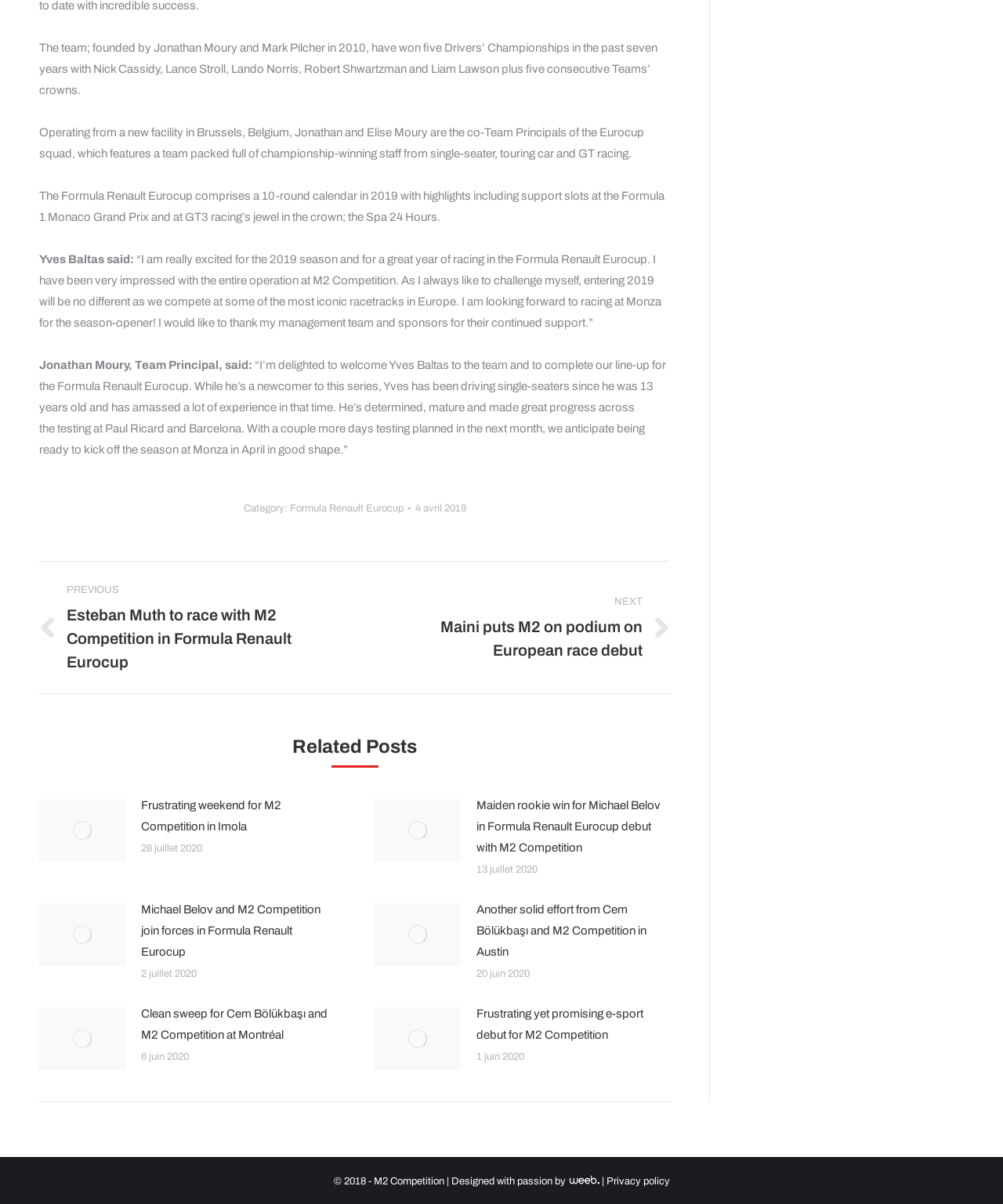Pinpoint the bounding box coordinates of the element to be clicked to execute the instruction: "Contact Nerida via email".

None